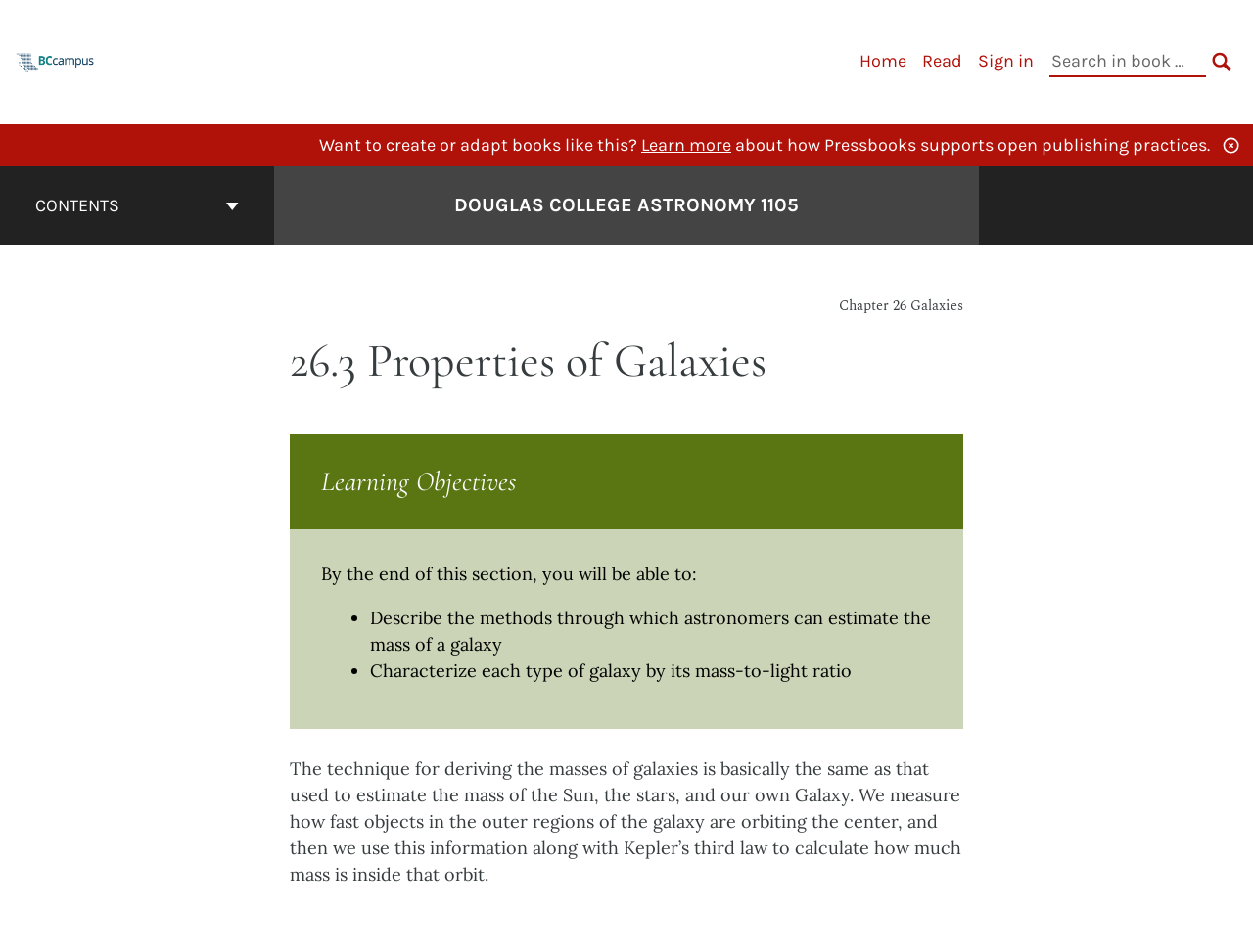Use a single word or phrase to answer this question: 
What is the topic of section 26.3?

Properties of Galaxies